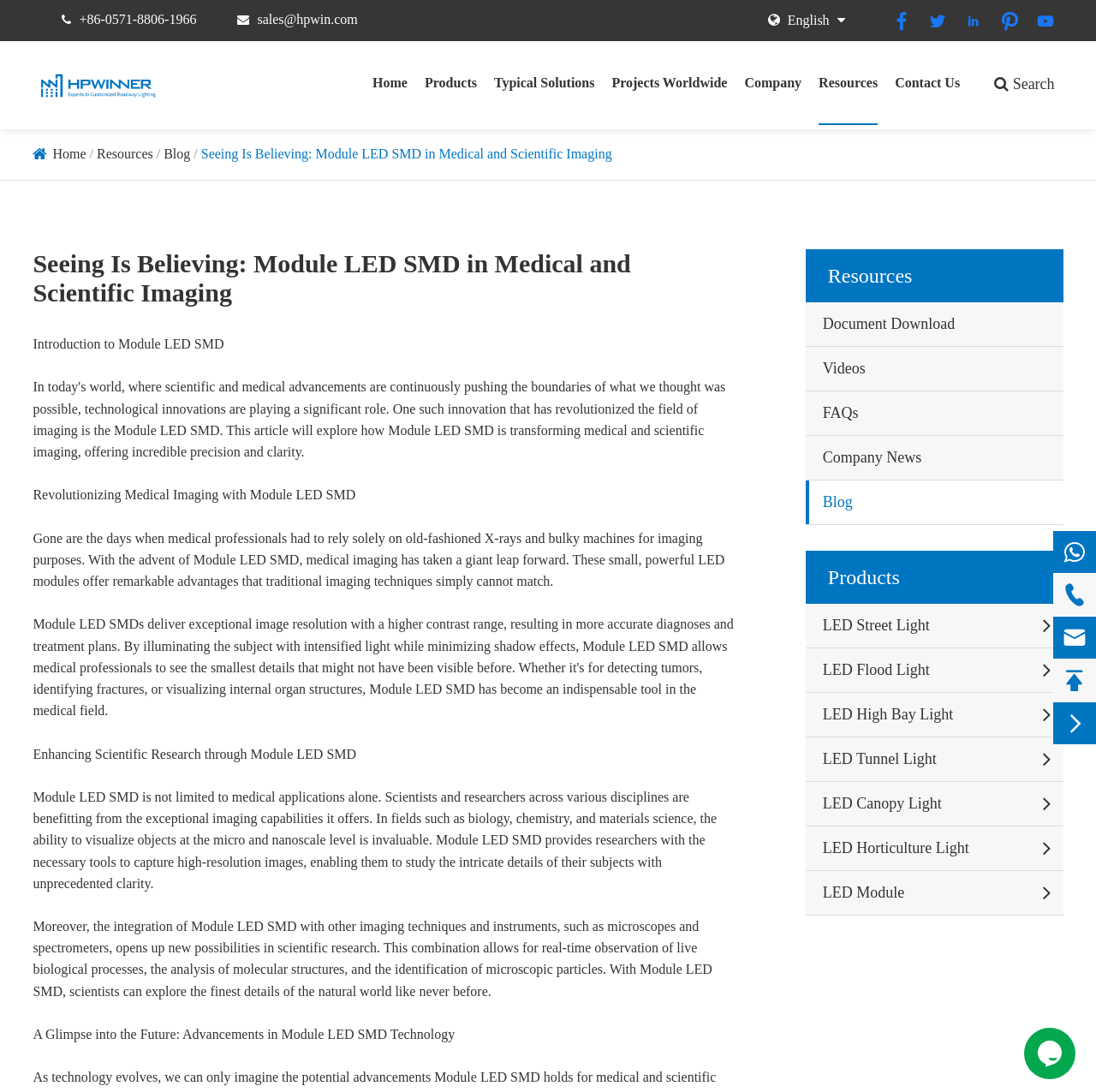Point out the bounding box coordinates of the section to click in order to follow this instruction: "Click the 'Contact Us' link".

[0.817, 0.038, 0.876, 0.115]